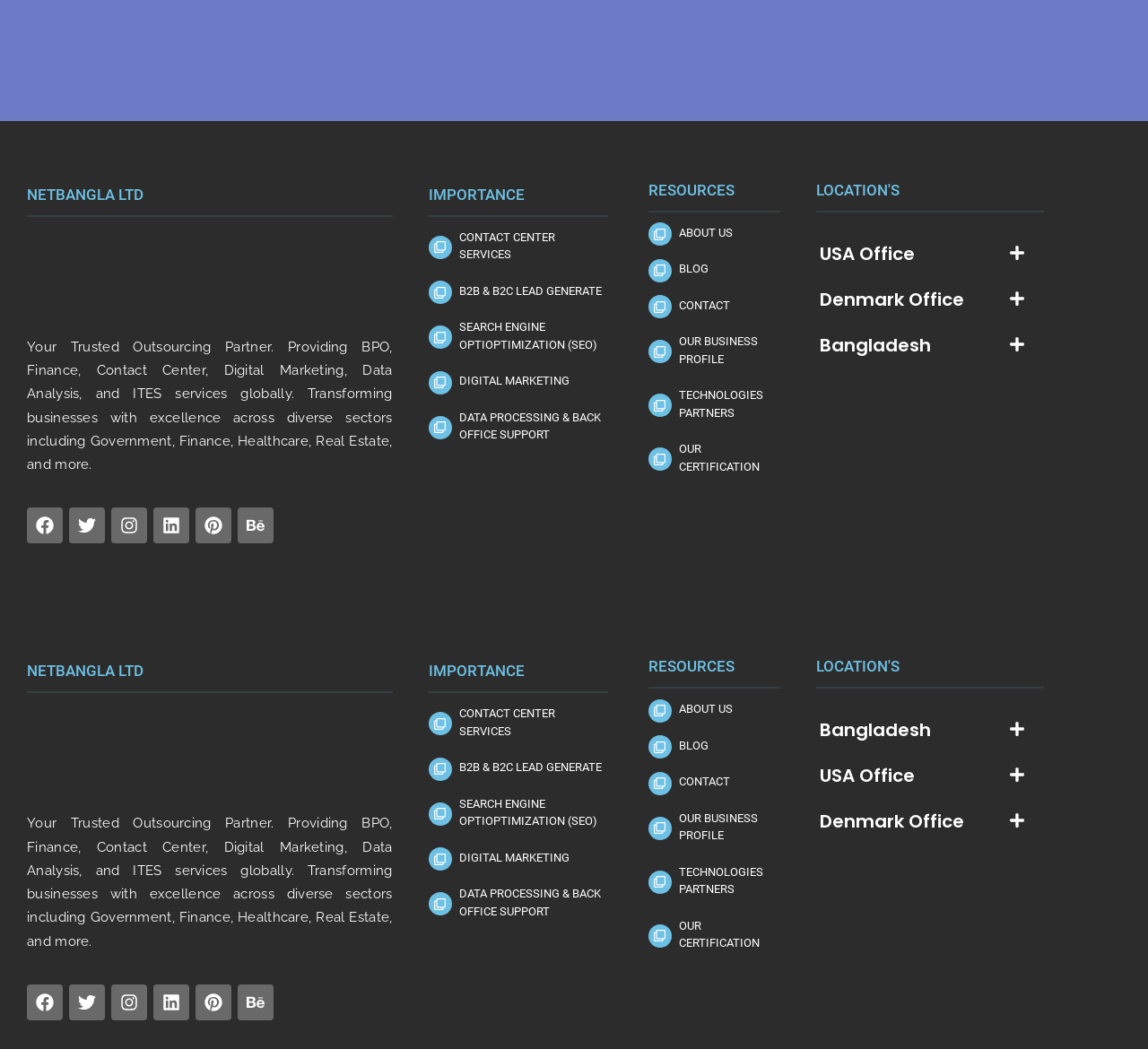Locate the bounding box coordinates of the clickable element to fulfill the following instruction: "View BLOG". Provide the coordinates as four float numbers between 0 and 1 in the format [left, top, right, bottom].

[0.591, 0.25, 0.617, 0.263]